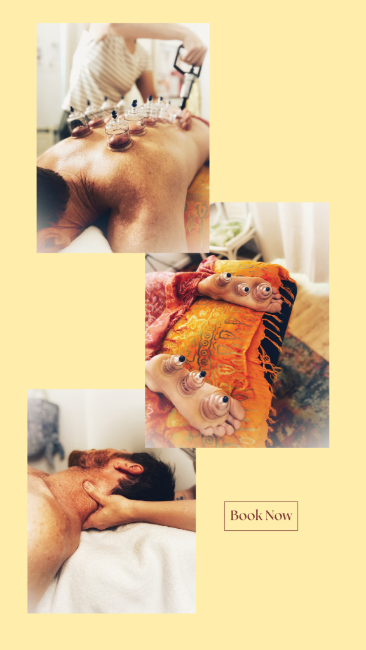Produce a meticulous caption for the image.

The image showcases a serene deep tissue massage experience complemented by cupping therapy, emphasizing relaxation and rejuvenation. The visuals are divided into three sections: 

1. **Top Section**: A therapist expertly uses a cupping device on a client's back, promoting blood circulation and muscle relief. The atmosphere appears calm, with soft lighting enhancing the sense of tranquility.

2. **Middle Section**: The focus shifts to a close-up of a hand placing cups on a vibrant, patterned fabric, once again underscoring the therapeutic process and traditional elements of the treatment.

3. **Bottom Section**: Another angle captures a client's relaxed posture as they receive massage therapy, suggesting comfort and ease. 

The composition is framed against a soft yellow background, creating a warm, inviting feel, while a "Book Now" prompt invites potential clients to schedule their own therapeutic session. This visual representation effectively highlights the myriad benefits of deep tissue massage and cupping therapy, tailored to aid in physical healing and mental well-being.